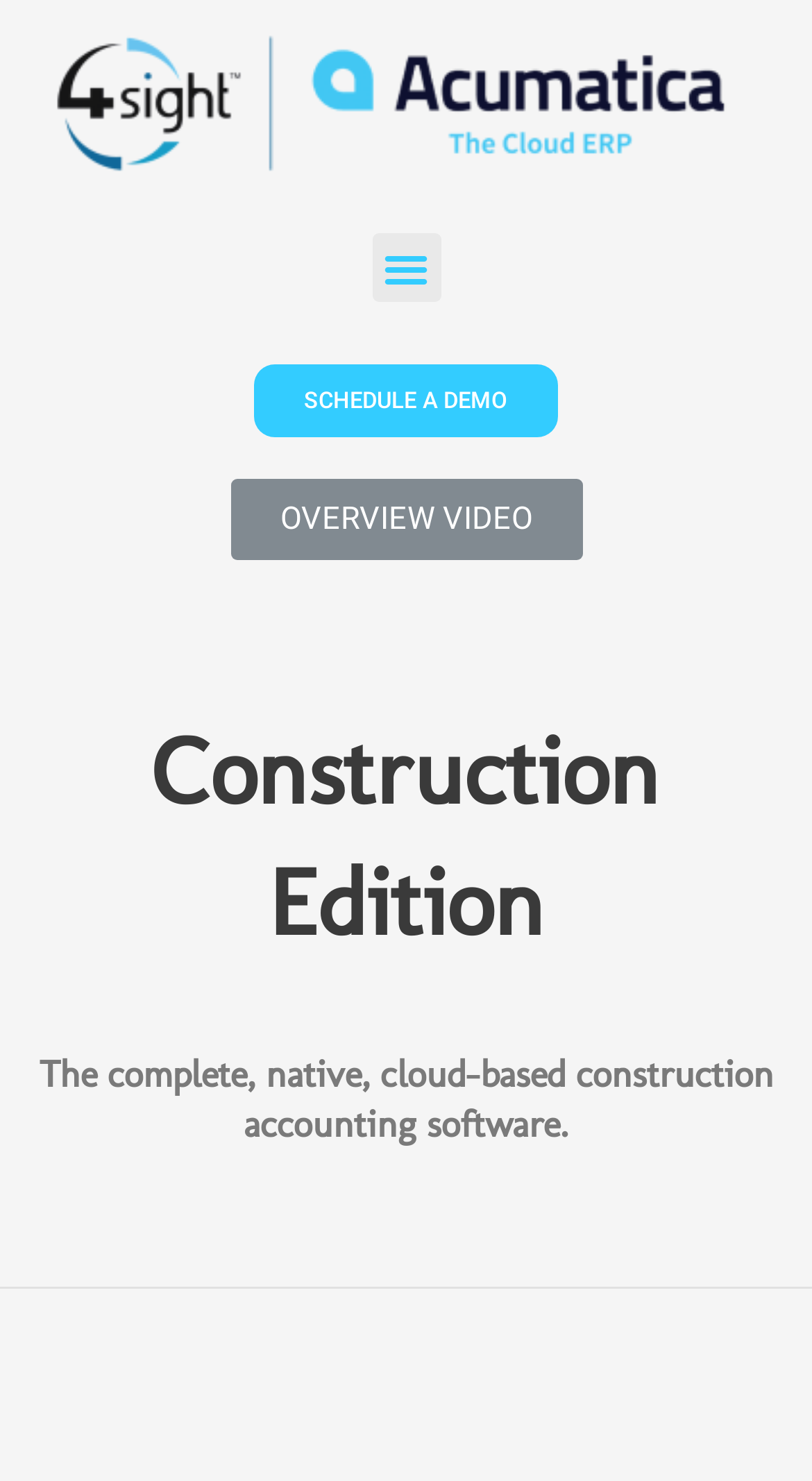Please answer the following query using a single word or phrase: 
Is the menu toggle button expanded?

No